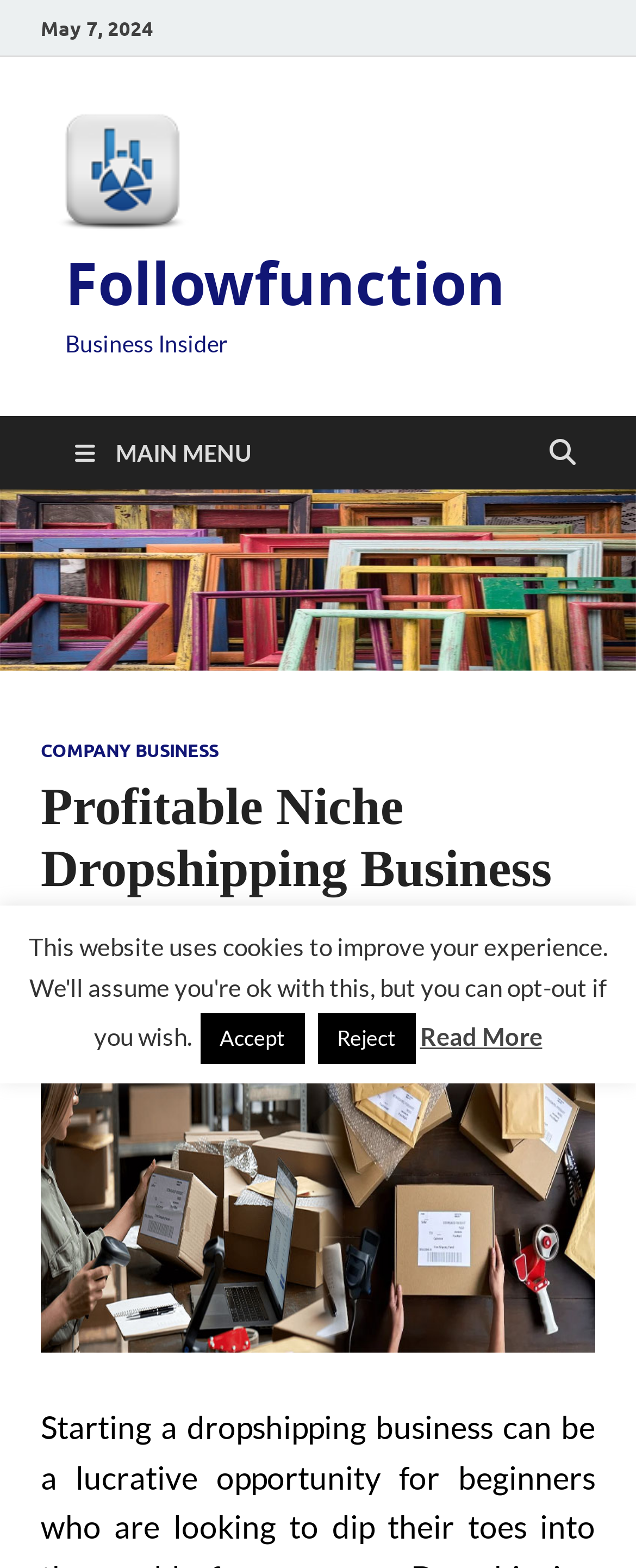Please specify the bounding box coordinates of the region to click in order to perform the following instruction: "read more about profitable niche dropshipping business ideas".

[0.66, 0.651, 0.853, 0.67]